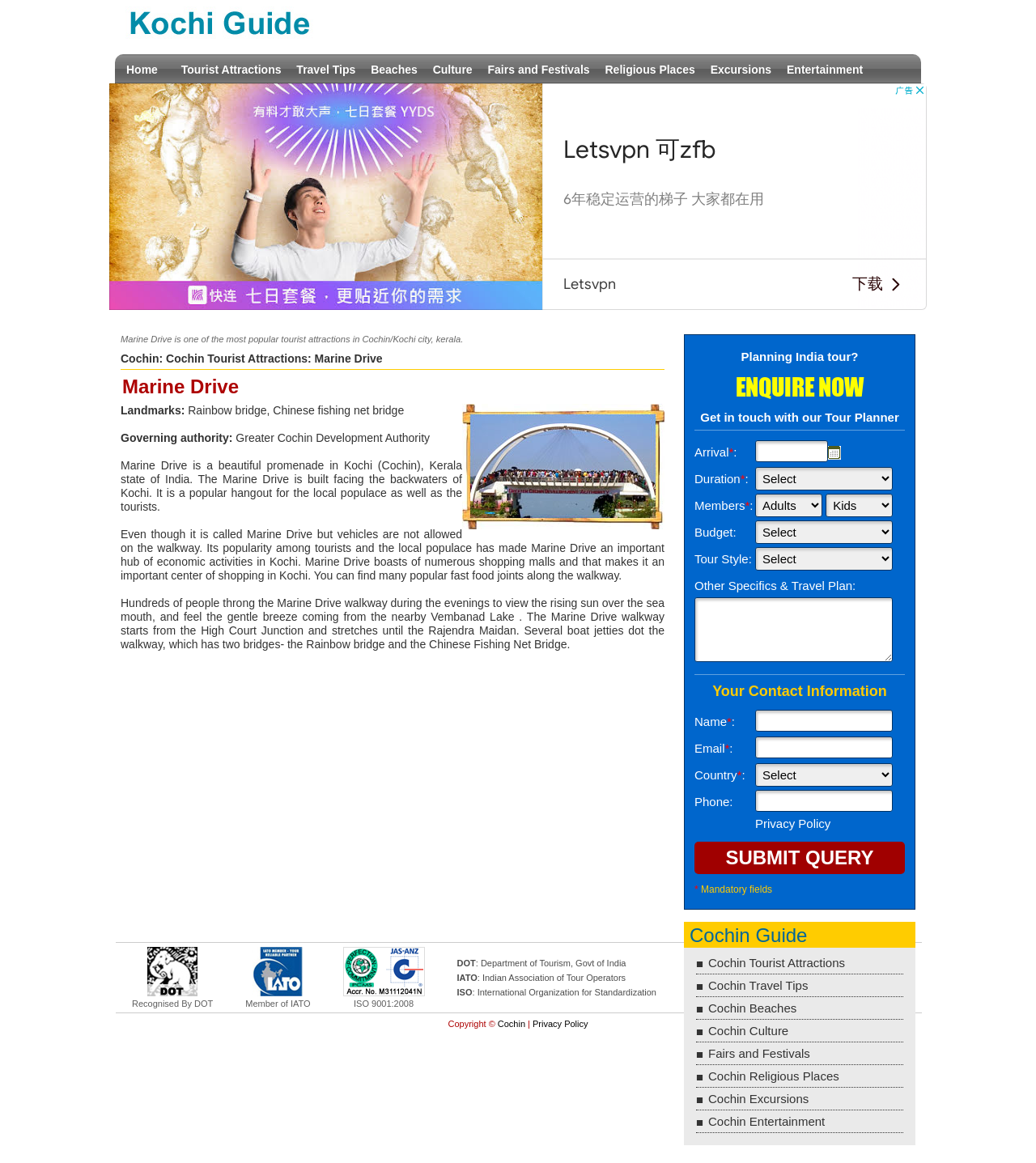Find the bounding box coordinates of the area to click in order to follow the instruction: "Click on the 'Home' link".

[0.116, 0.051, 0.158, 0.068]